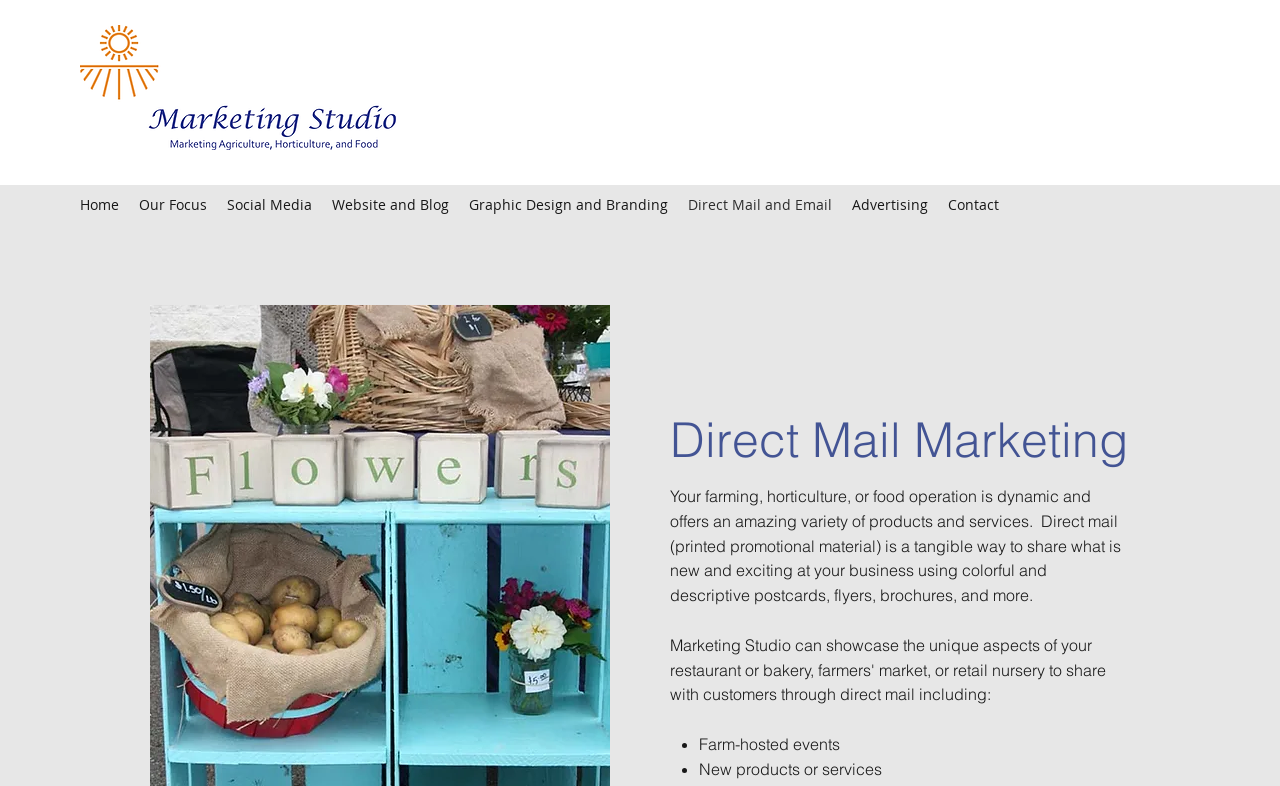What is the navigation menu located at?
Based on the image, please offer an in-depth response to the question.

The navigation menu is located at the top of the webpage, with links to different sections such as 'Home', 'Our Focus', 'Social Media', and more.